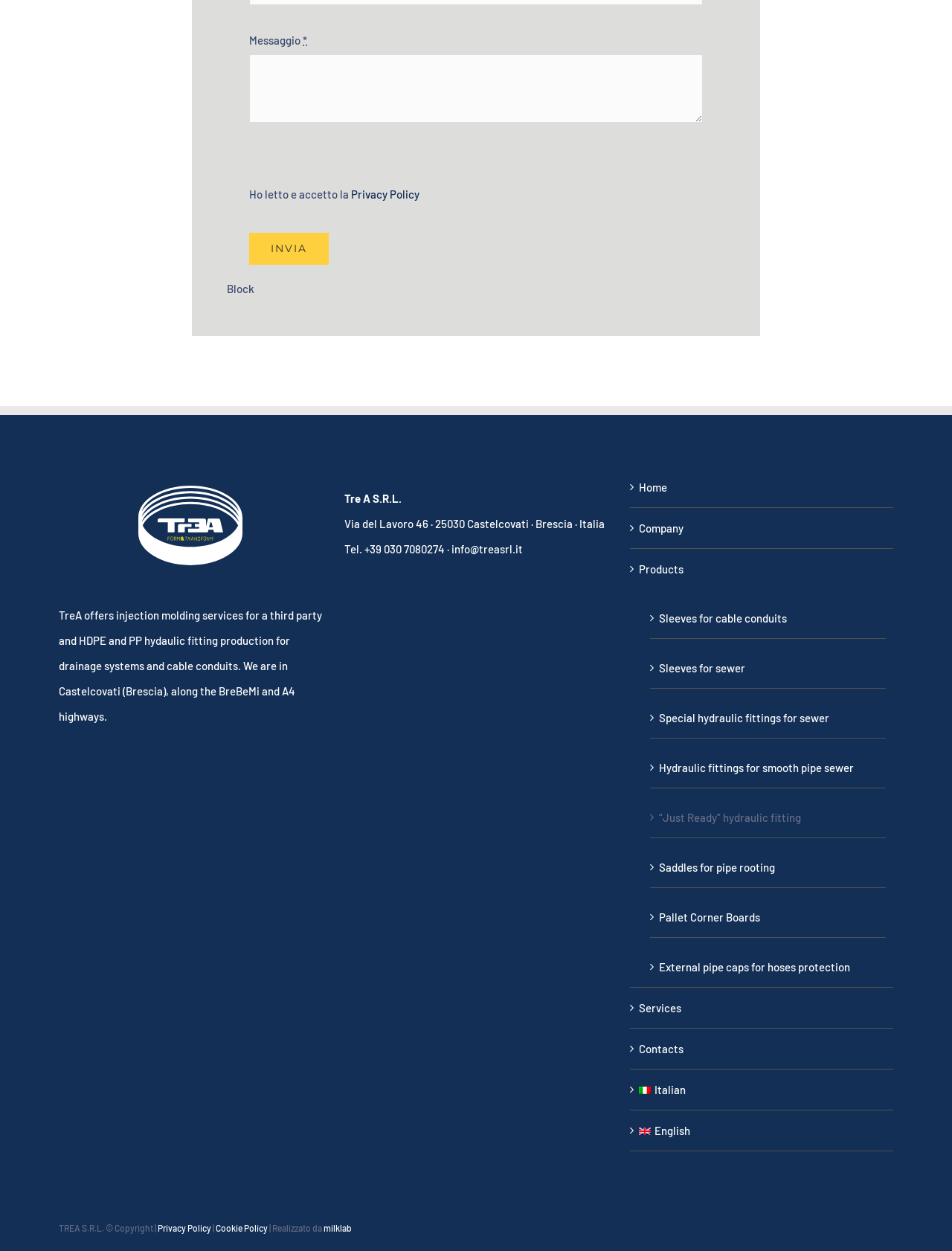Can you specify the bounding box coordinates of the area that needs to be clicked to fulfill the following instruction: "Enter a message"?

[0.262, 0.043, 0.738, 0.098]